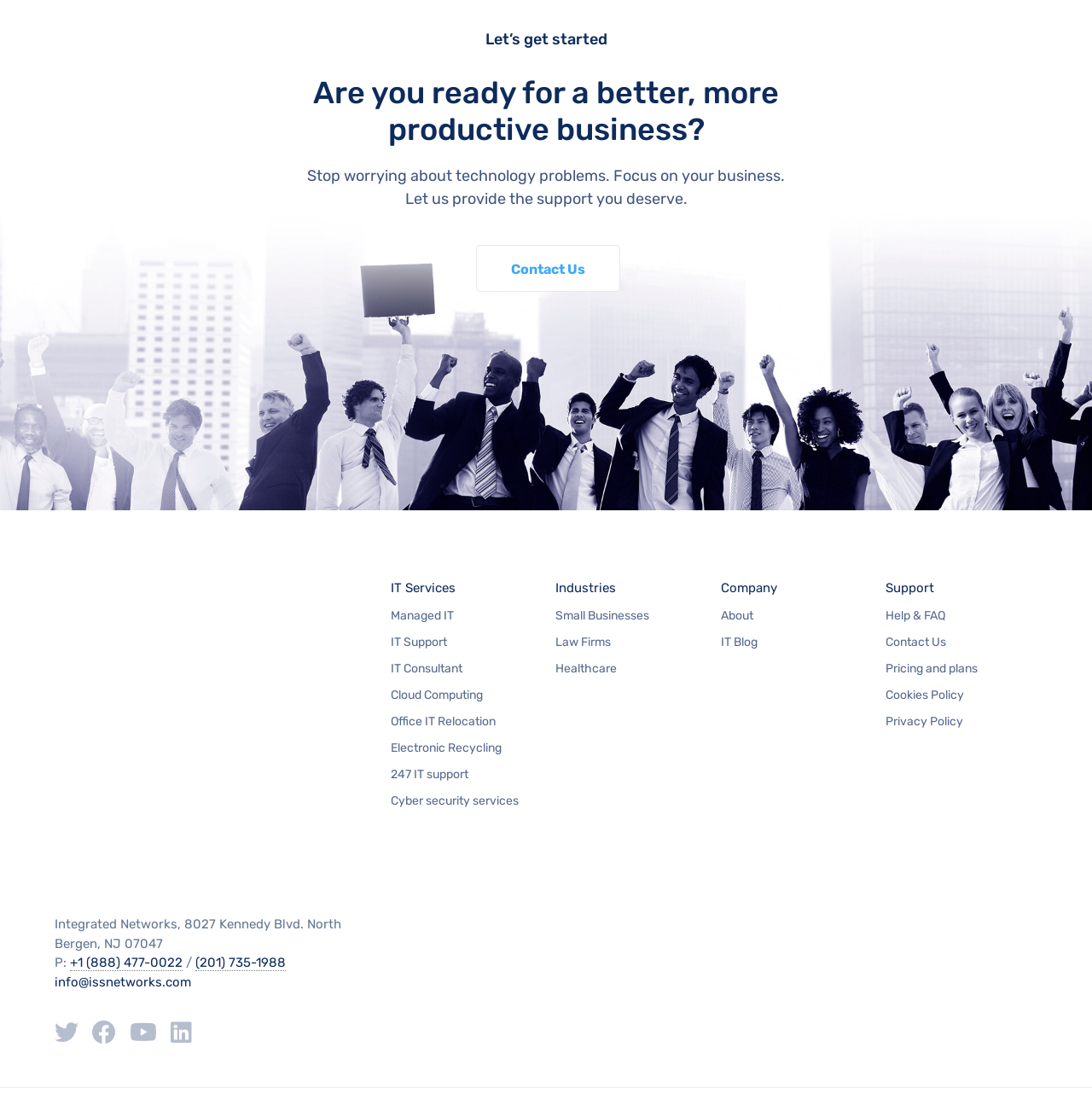Locate the bounding box coordinates of the element that should be clicked to execute the following instruction: "Get help and FAQ".

[0.811, 0.546, 0.865, 0.562]